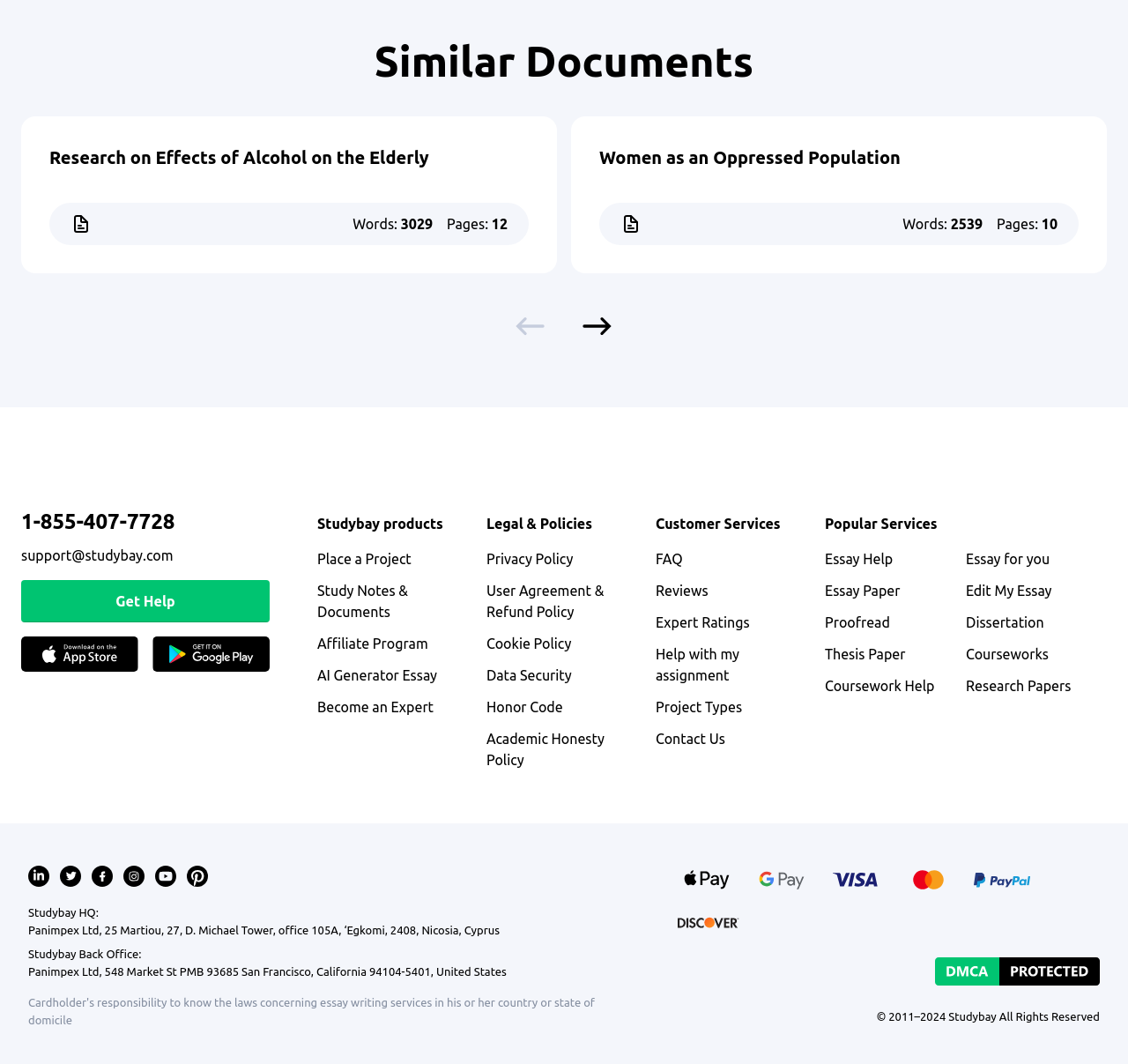Determine the coordinates of the bounding box for the clickable area needed to execute this instruction: "Sign up".

[0.266, 0.513, 0.478, 0.553]